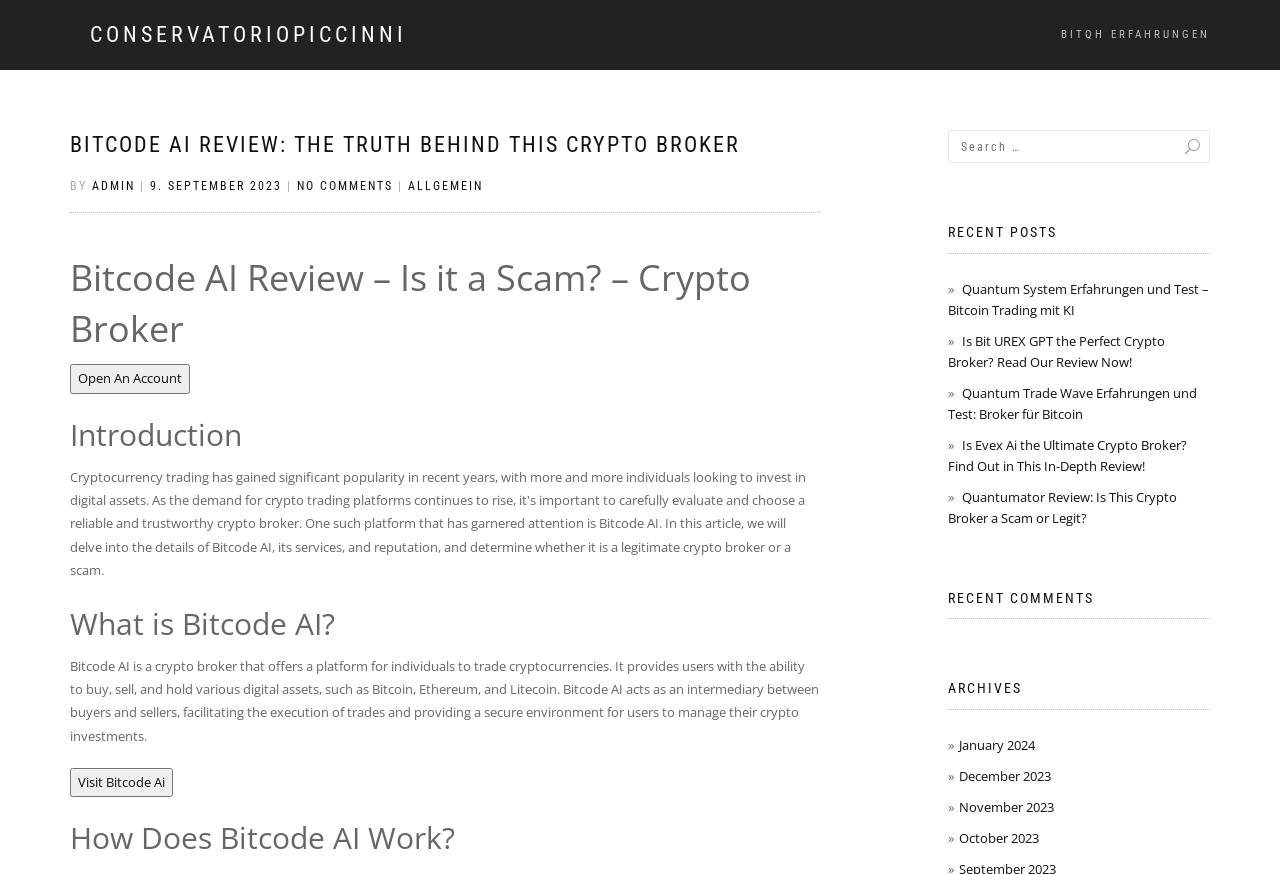What is the date of the review?
Based on the image, provide a one-word or brief-phrase response.

9. September 2023